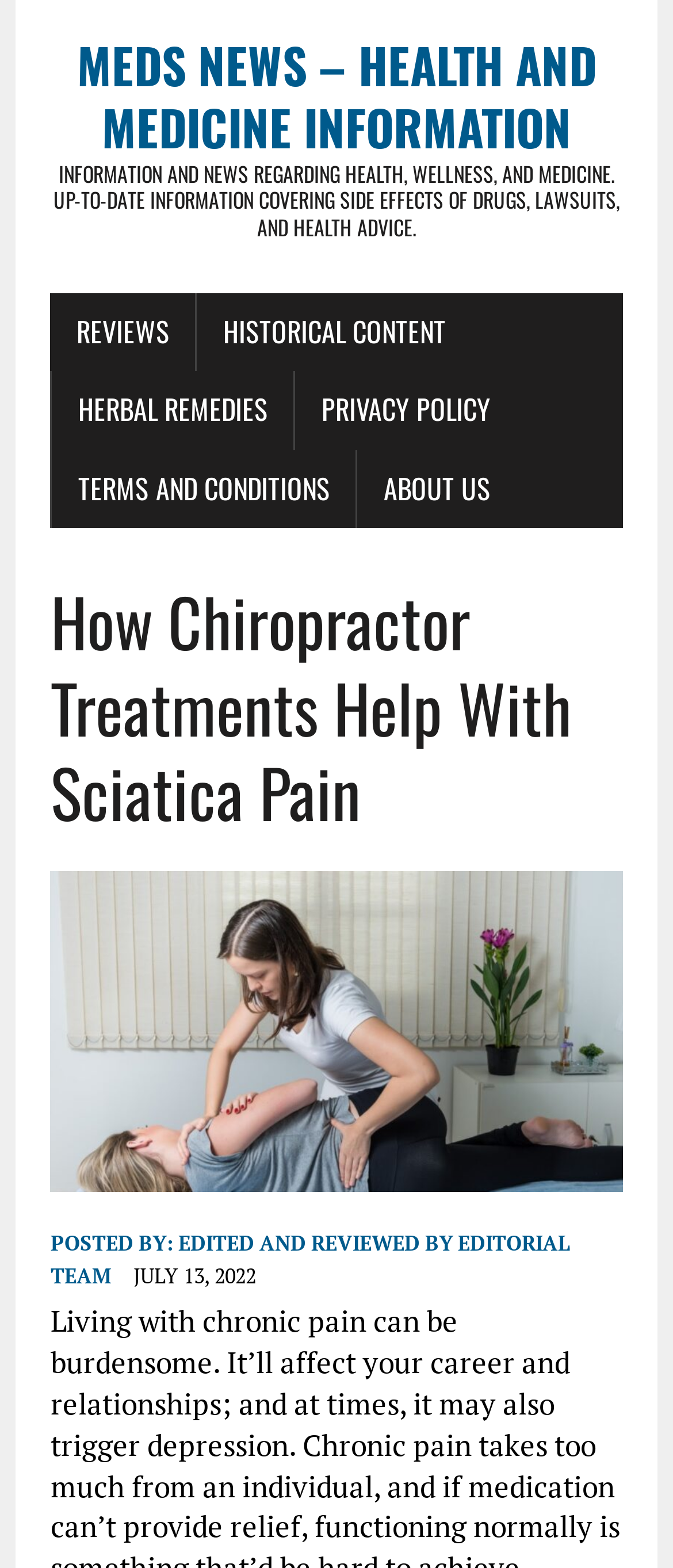Using the image as a reference, answer the following question in as much detail as possible:
What is the topic of the main article?

The topic of the main article can be found in the heading, which says 'How Chiropractor Treatments Help With Sciatica Pain'.